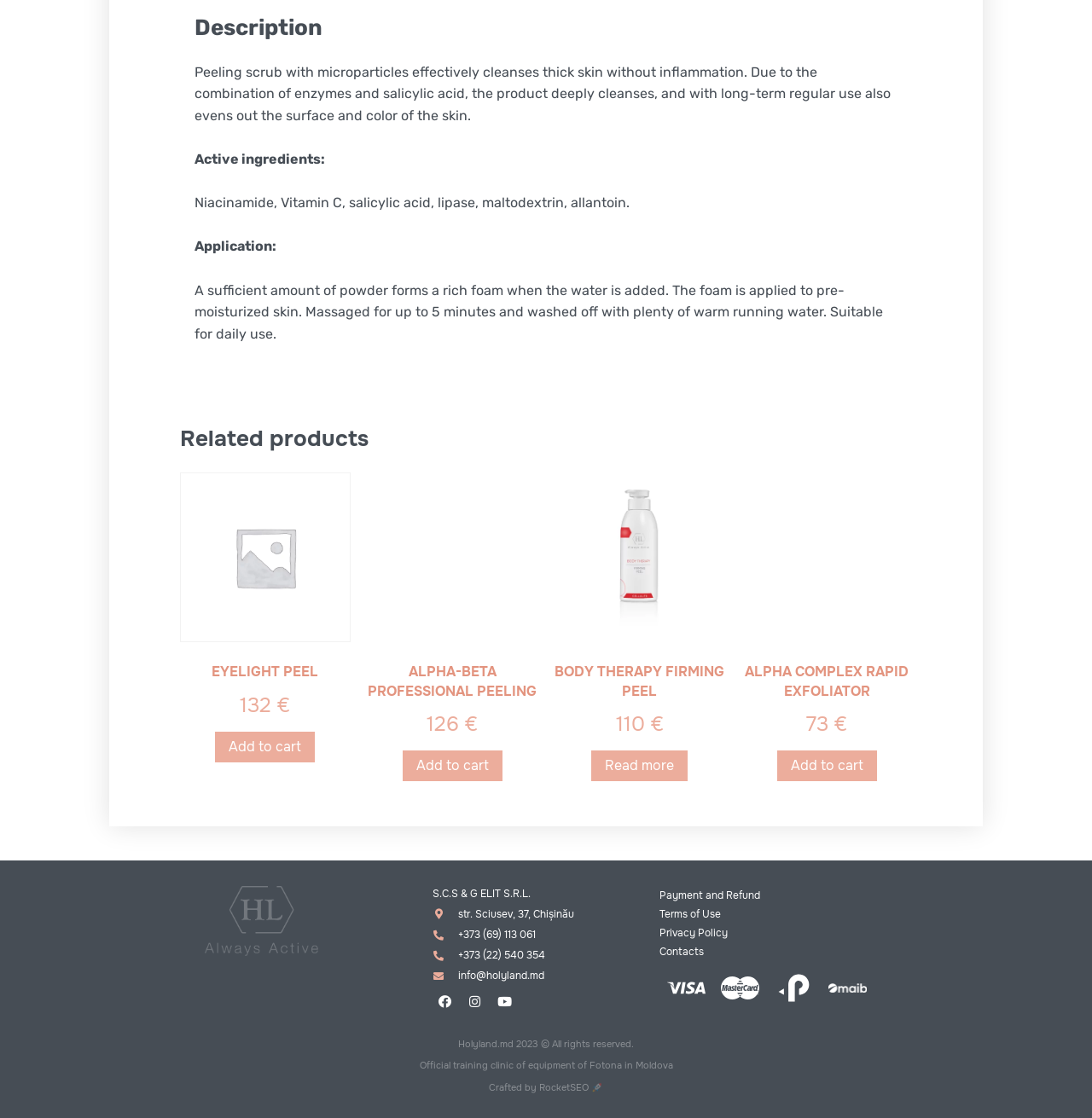Find and specify the bounding box coordinates that correspond to the clickable region for the instruction: "Read more about 'BODY THERAPY FIRMING PEEL'".

[0.542, 0.672, 0.63, 0.699]